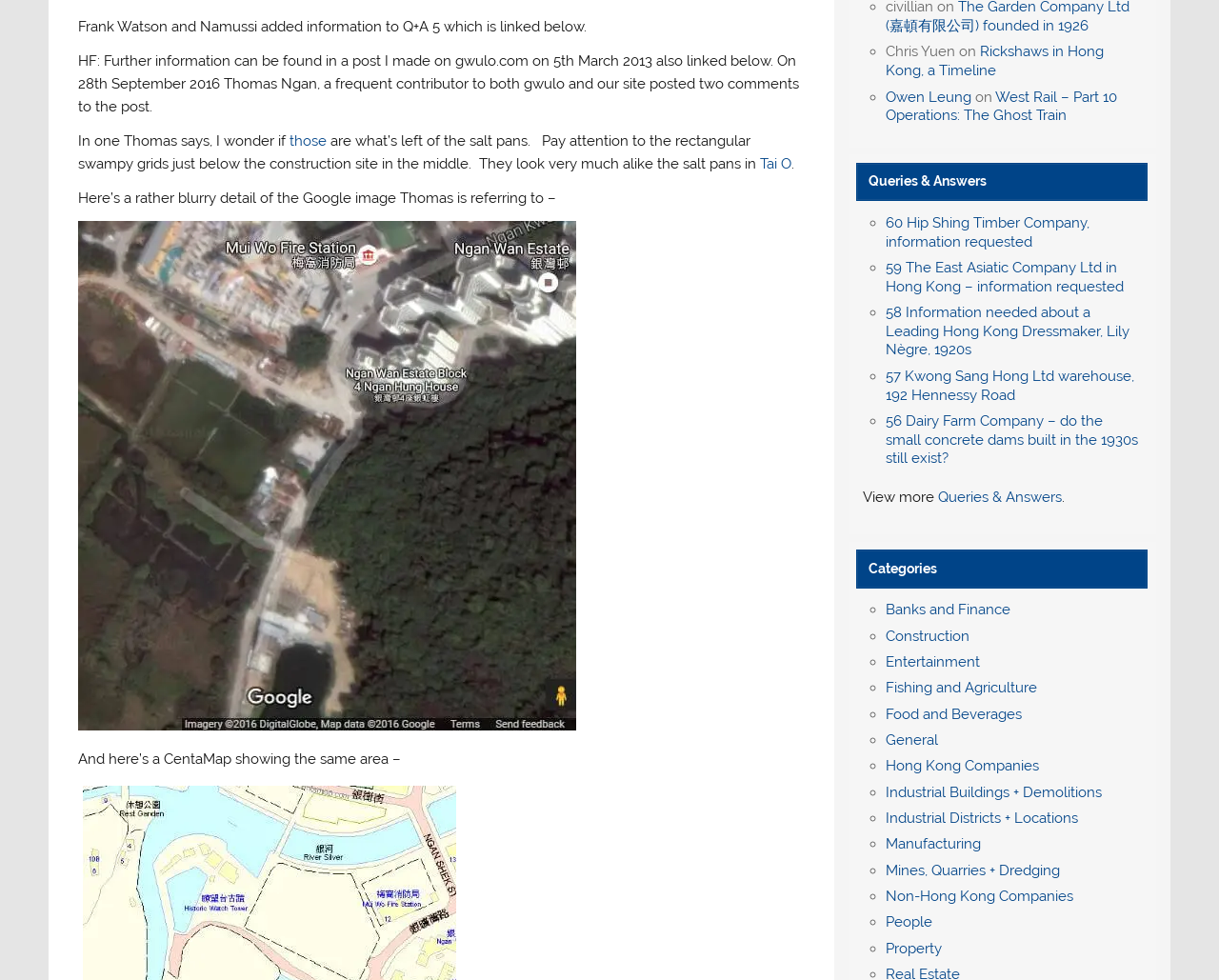Provide the bounding box coordinates for the specified HTML element described in this description: "Entertainment". The coordinates should be four float numbers ranging from 0 to 1, in the format [left, top, right, bottom].

[0.727, 0.667, 0.804, 0.684]